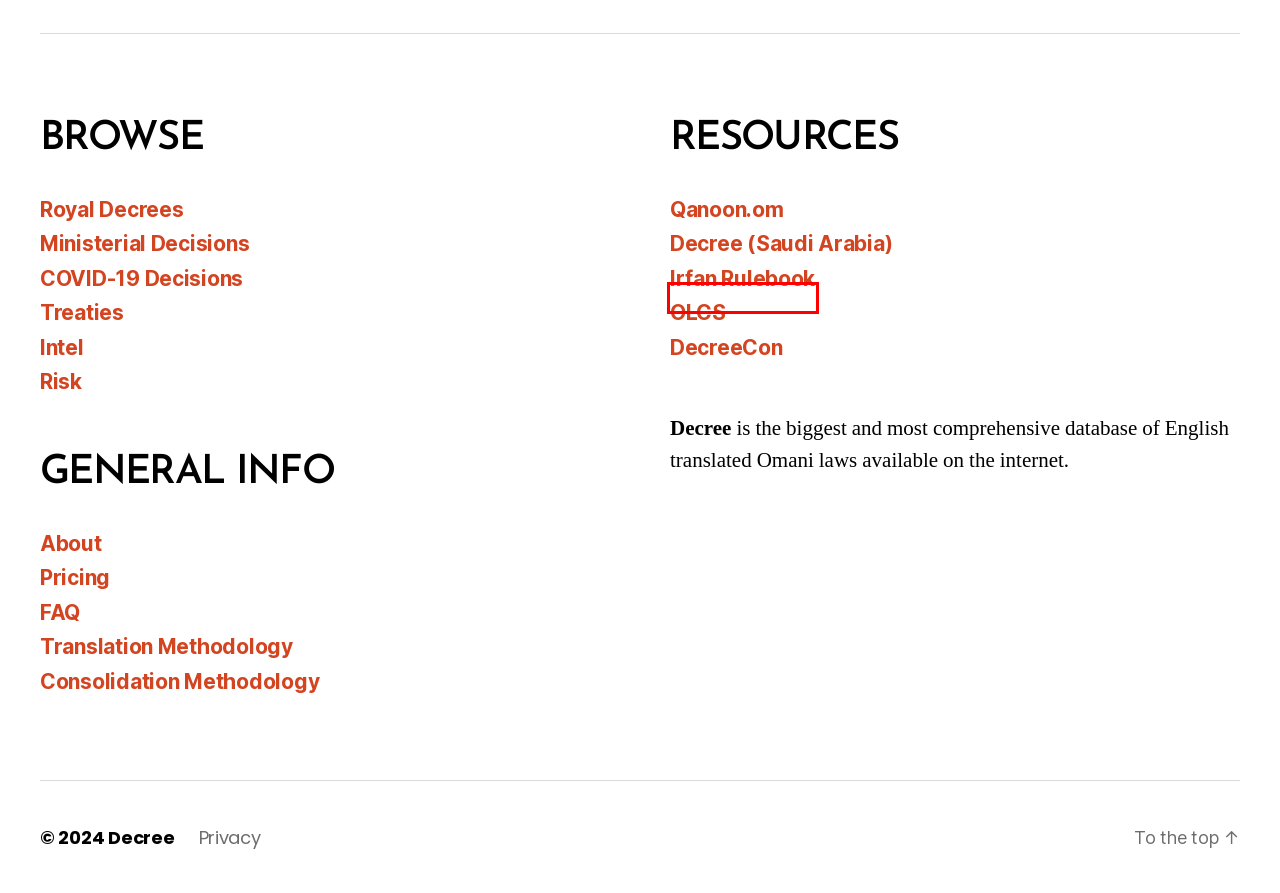You have a screenshot of a webpage with a red bounding box highlighting a UI element. Your task is to select the best webpage description that corresponds to the new webpage after clicking the element. Here are the descriptions:
A. OLCS – Oman Legal Citation Standard
B. DecreeCon – 24 January 2024 | Novotel Muscat Airport
C. Translation Methodology – Decree
D. Qanoon.om
E. Irfan Rulebook
F. FAQ – Decree
G. Consolidation Methodology – Decree
H. About – Decree

E